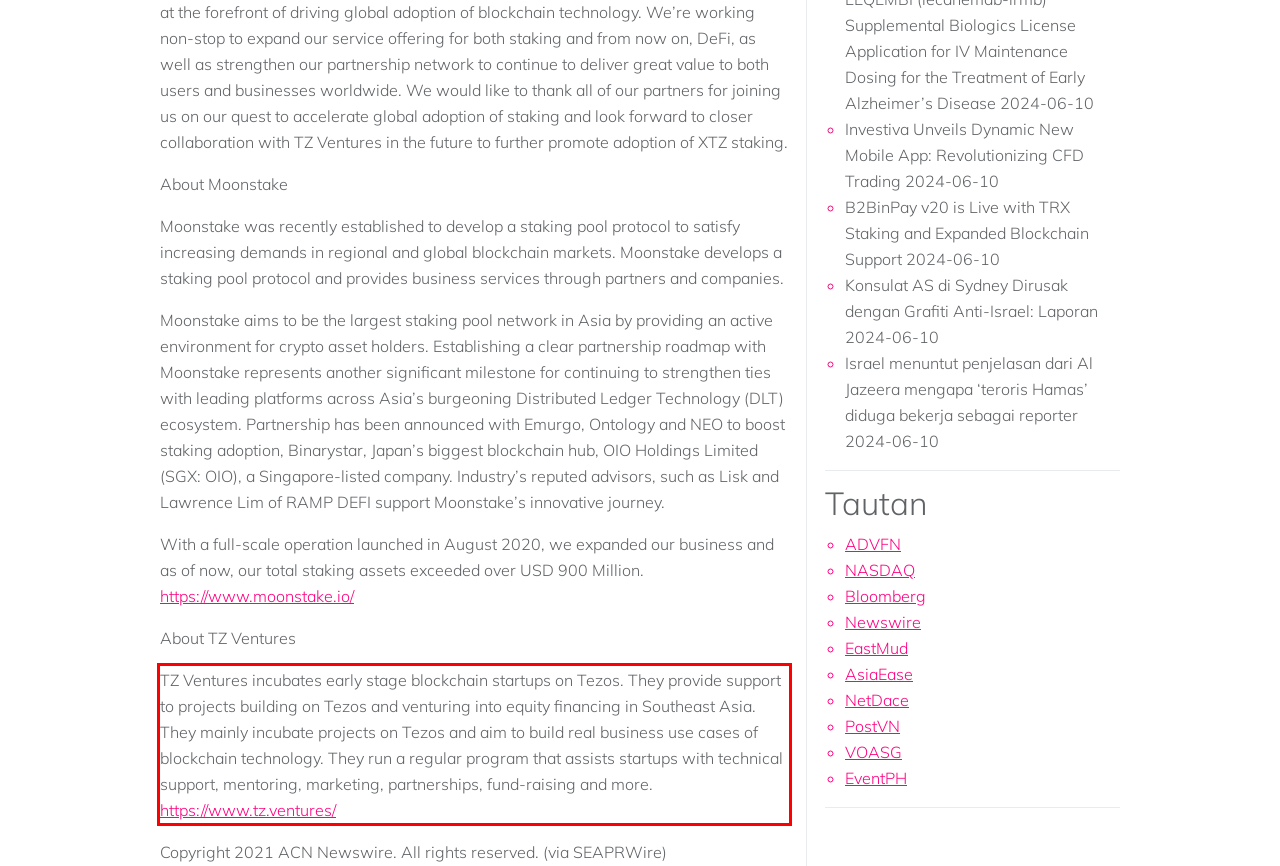You are given a screenshot with a red rectangle. Identify and extract the text within this red bounding box using OCR.

TZ Ventures incubates early stage blockchain startups on Tezos. They provide support to projects building on Tezos and venturing into equity financing in Southeast Asia. They mainly incubate projects on Tezos and aim to build real business use cases of blockchain technology. They run a regular program that assists startups with technical support, mentoring, marketing, partnerships, fund-raising and more. https://www.tz.ventures/